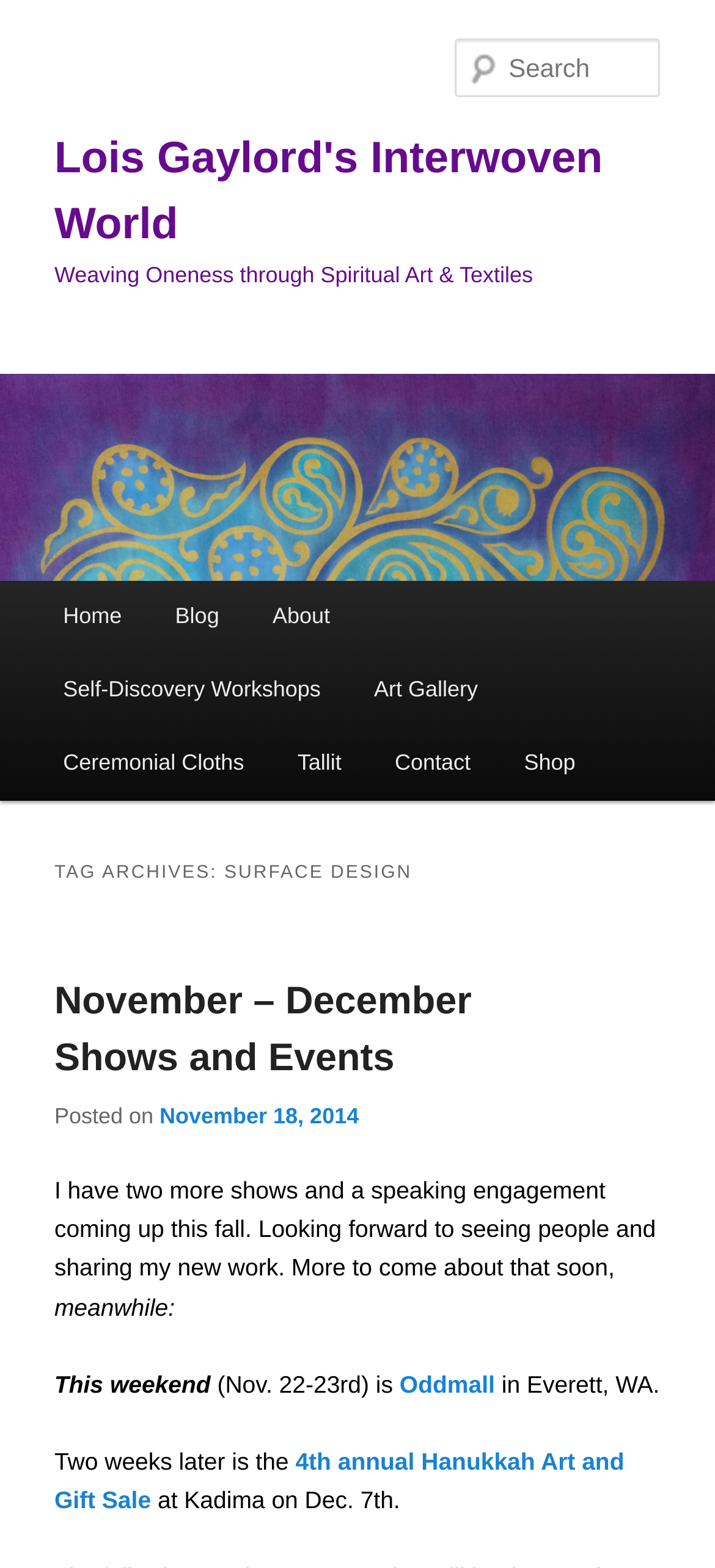Describe all the visual and textual components of the webpage comprehensively.

The webpage is about Lois Gaylord's Interwoven World, which appears to be a website showcasing her spiritual art and textiles. At the top of the page, there are two links to skip to primary and secondary content. Below these links, there is a large heading that reads "Lois Gaylord's Interwoven World" with a link to the same title. 

To the right of this heading, there is a smaller heading that says "Weaving Oneness through Spiritual Art & Textiles". Below these headings, there is a large image that takes up most of the width of the page, with a link to "Lois Gaylord's Interwoven World" overlaid on top of it. 

On the top right corner of the page, there is a search box with a label "Search". Below the image, there is a main menu with links to "Home", "Blog", "About", "Self-Discovery Workshops", "Art Gallery", "Ceremonial Cloths", "Tallit", "Contact", and "Shop". 

Further down the page, there is a section with a heading "TAG ARCHIVES: SURFACE DESIGN". Below this heading, there is another section with a heading "November – December Shows and Events", which contains a link to the same title. This section also includes a paragraph of text describing upcoming shows and events, with links to specific dates and events.